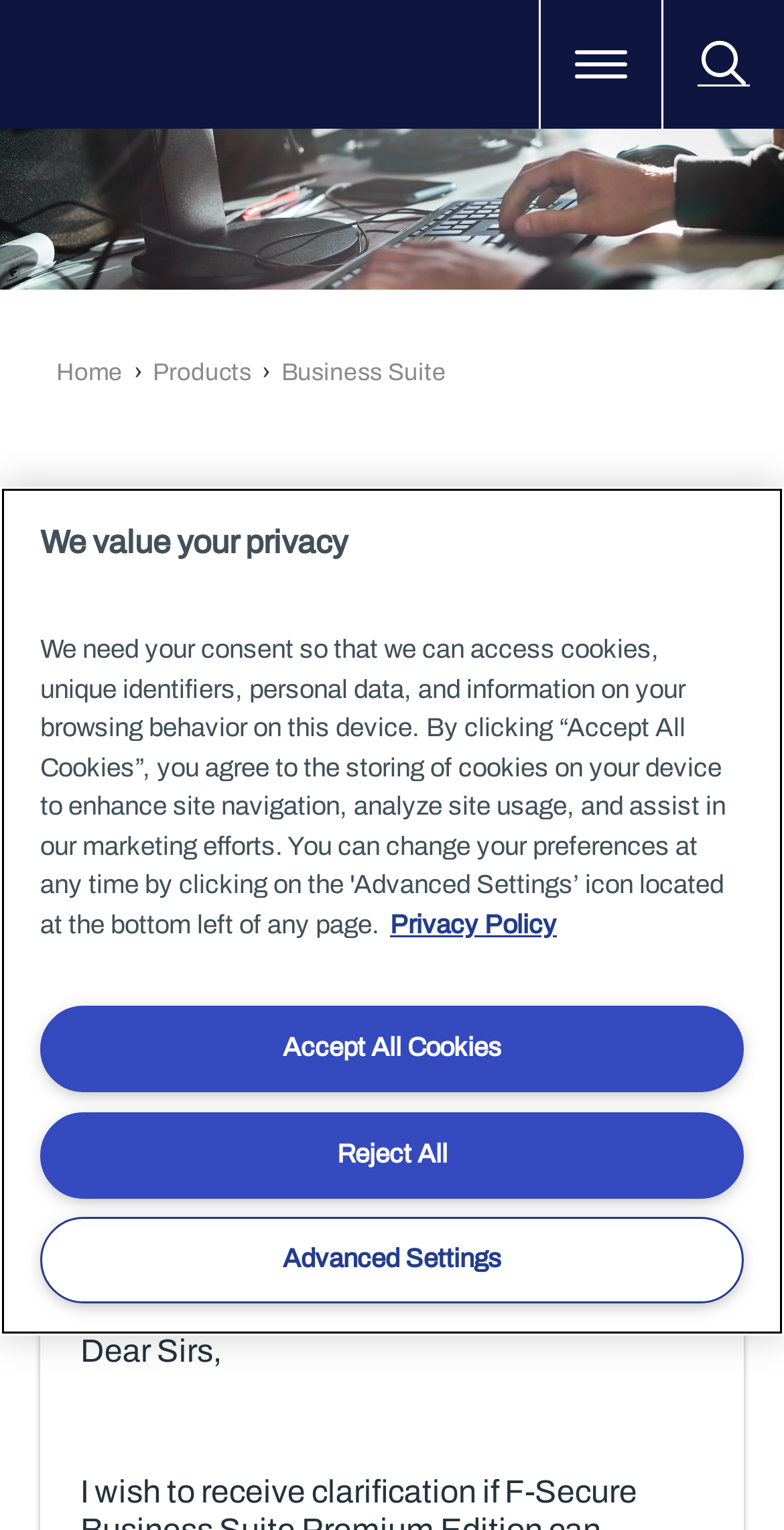Identify the bounding box coordinates of the part that should be clicked to carry out this instruction: "Click the Options button".

[0.867, 0.568, 0.928, 0.6]